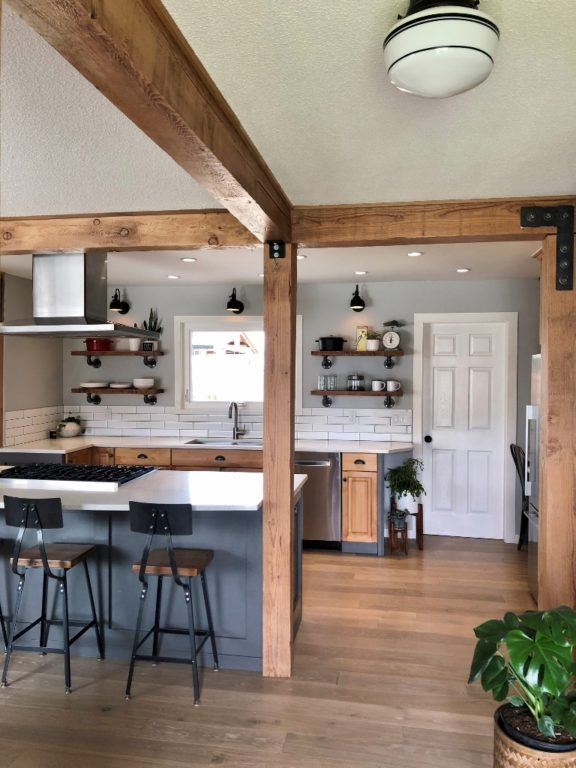Thoroughly describe the content and context of the image.

The image captures a beautifully designed kitchen that seamlessly blends modern and vintage elements. Featuring spacious countertops with a built-in gas stove, the kitchen exudes rustic charm through its exposed wooden beams and warm cabinetry. Industrial-style shelving adorned with cookware and plants adds functionality and character, while black pendant lights hang from the ceiling, illuminating the space. The light gray walls complement the earthy tones of the wood and accentuate the clean lines of the design. A cozy seating area is created by sleek black stools positioned at the kitchen island, making it an inviting hub for cooking and entertaining. The overall aesthetic conveys a contemporary farmhouse feel, perfect for family gatherings and culinary creativity.